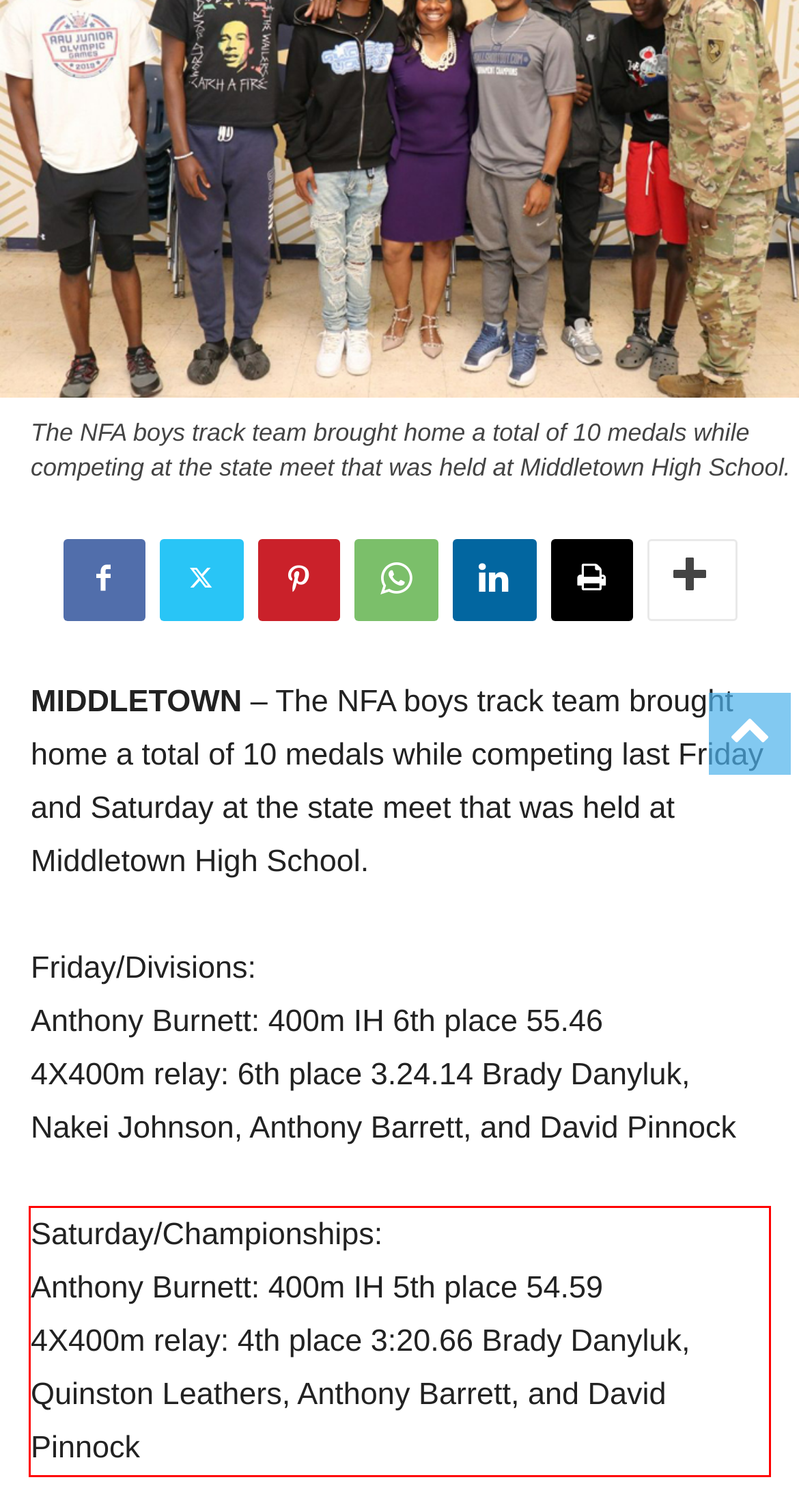Please take the screenshot of the webpage, find the red bounding box, and generate the text content that is within this red bounding box.

Saturday/Championships: Anthony Burnett: 400m IH 5th place 54.59 4X400m relay: 4th place 3:20.66 Brady Danyluk, Quinston Leathers, Anthony Barrett, and David Pinnock